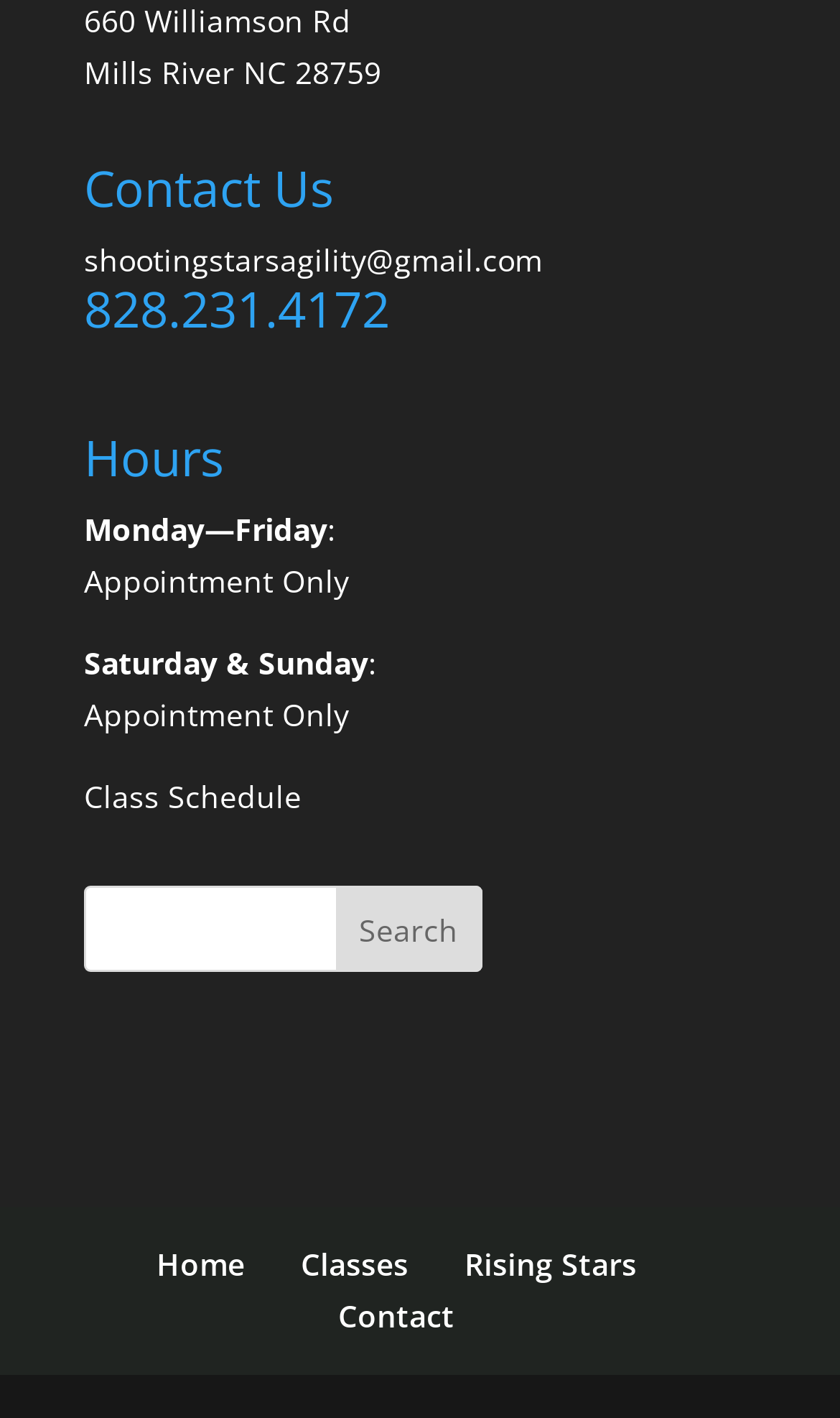Identify the bounding box coordinates of the part that should be clicked to carry out this instruction: "view contact information".

[0.1, 0.168, 0.646, 0.197]